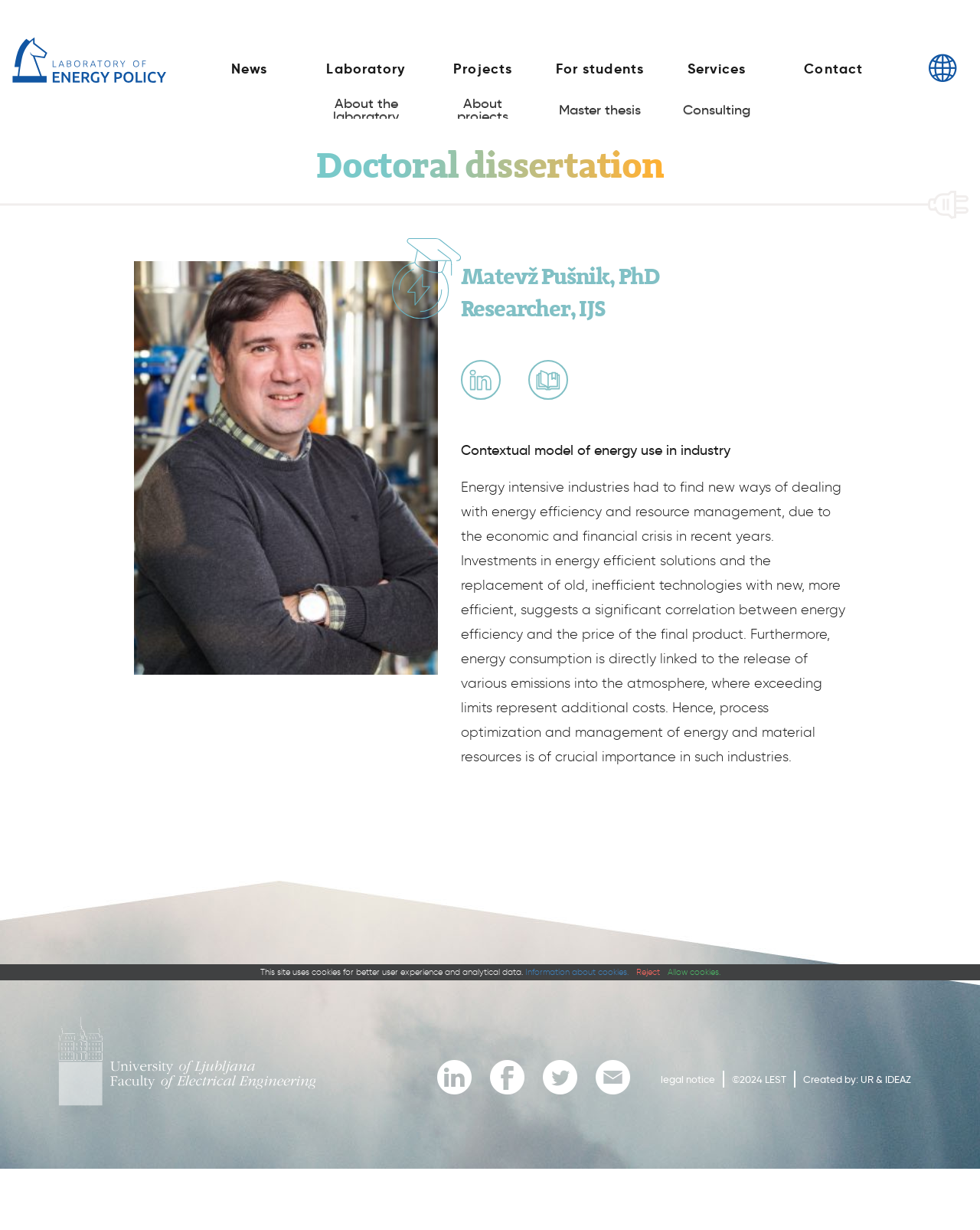Provide the bounding box coordinates of the section that needs to be clicked to accomplish the following instruction: "Go to legal notice."

[0.674, 0.867, 0.73, 0.887]